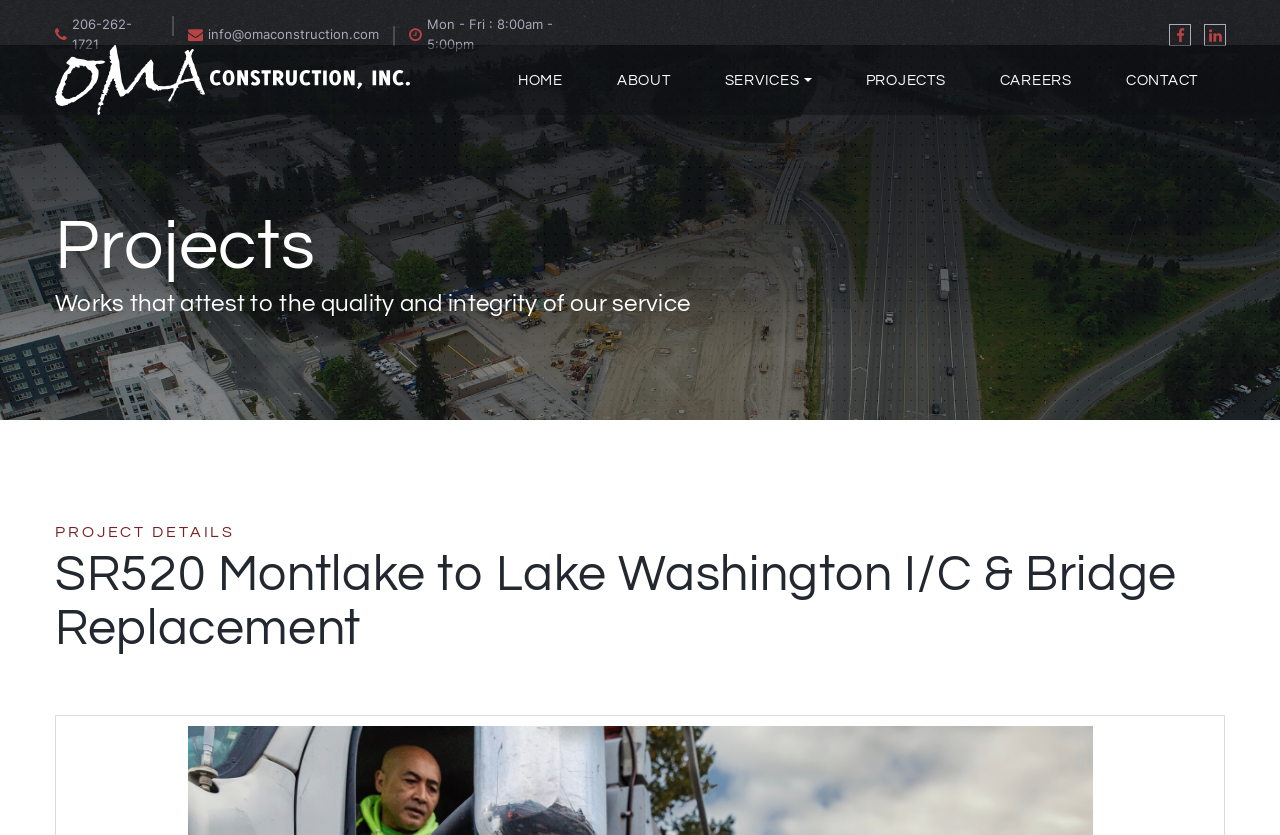Can you find the bounding box coordinates for the element to click on to achieve the instruction: "Send an email"?

[0.147, 0.03, 0.296, 0.053]